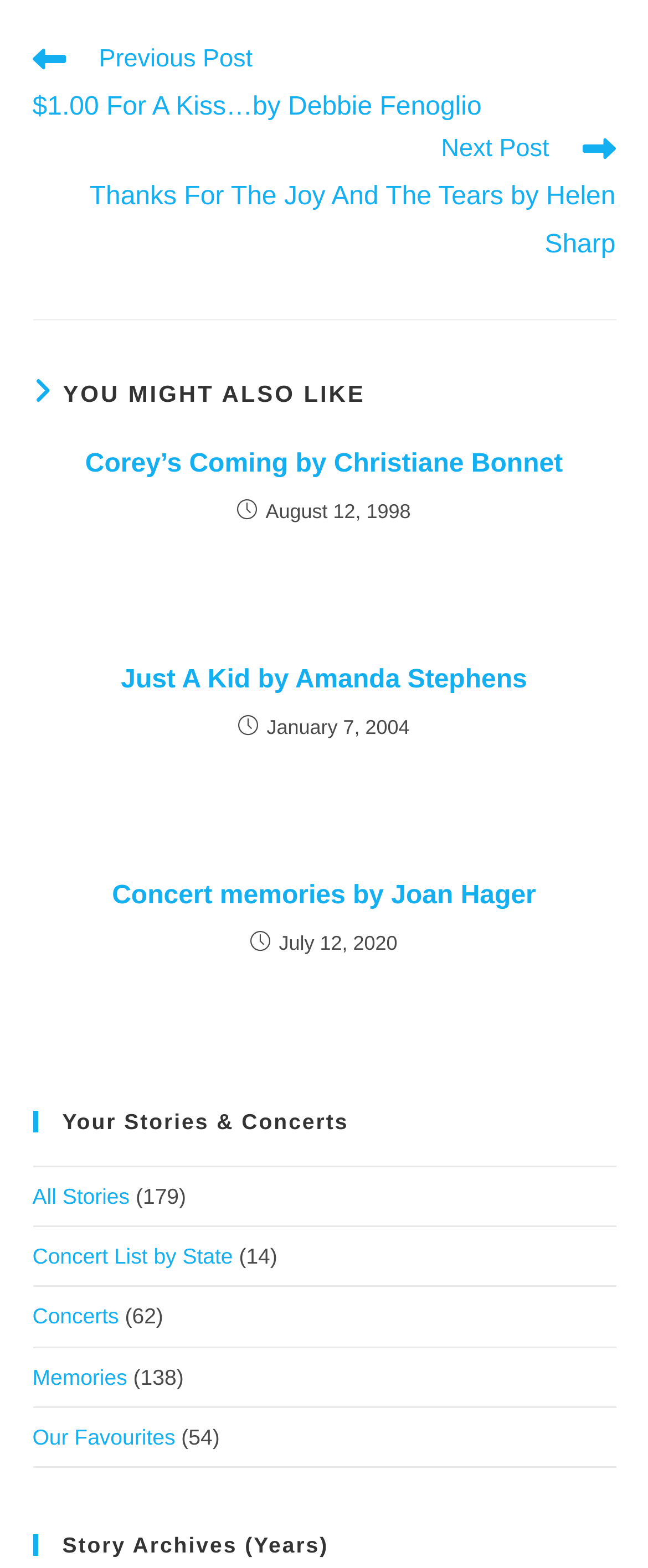What is the date of the latest story?
Based on the image, answer the question in a detailed manner.

I looked at the article sections and found the latest story 'Concert memories by Joan Hager' which has a time element with the static text 'July 12, 2020', indicating the date of the latest story.